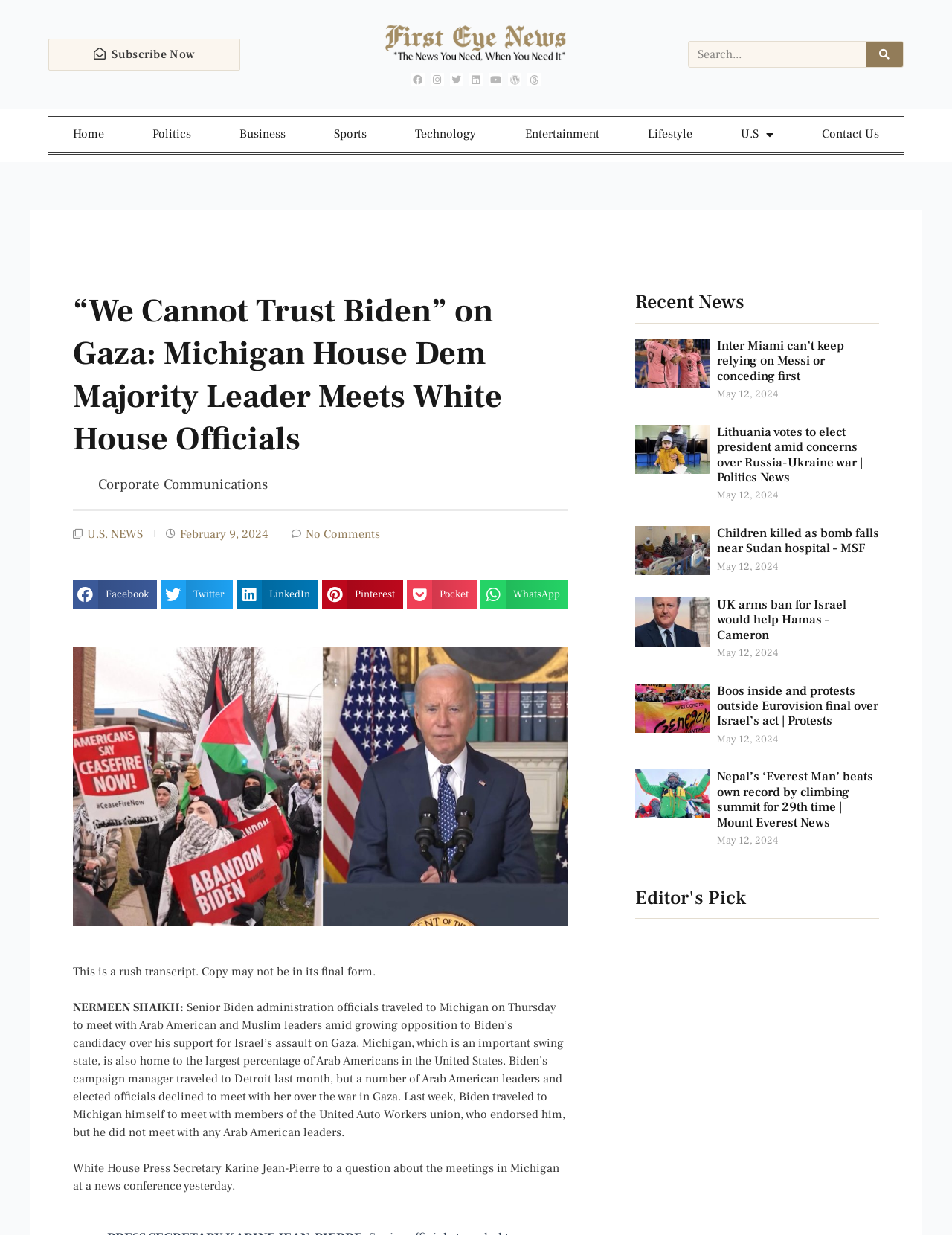Generate a comprehensive description of the webpage content.

This webpage appears to be a news article page. At the top, there is a navigation bar with links to various sections such as "Home", "Politics", "Business", "Sports", and more. Below the navigation bar, there is a search bar where users can input keywords to search for specific articles.

The main content of the page is divided into two sections. On the left side, there is a large article with a heading "“We Cannot Trust Biden” on Gaza: Michigan House Dem Majority Leader Meets White House Officials". Below the heading, there is a subheading with the date "February 9, 2024" and a note stating "No Comments". The article itself discusses a meeting between Michigan House Dem Majority Leader and White House Officials regarding the Gaza issue.

On the right side, there is a section titled "Recent News" with a list of five news articles. Each article has a heading, a brief summary, and a link to read more. The articles appear to be from various categories such as politics, sports, and international news.

At the bottom of the page, there are social media sharing buttons, allowing users to share the article on Facebook, Twitter, LinkedIn, Pinterest, and WhatsApp.

There are also several links to other sections of the website, including "Corporate Communications" and "Contact Us". Additionally, there is a notice at the bottom of the page stating "This is a rush transcript. Copy may not be in its final form."